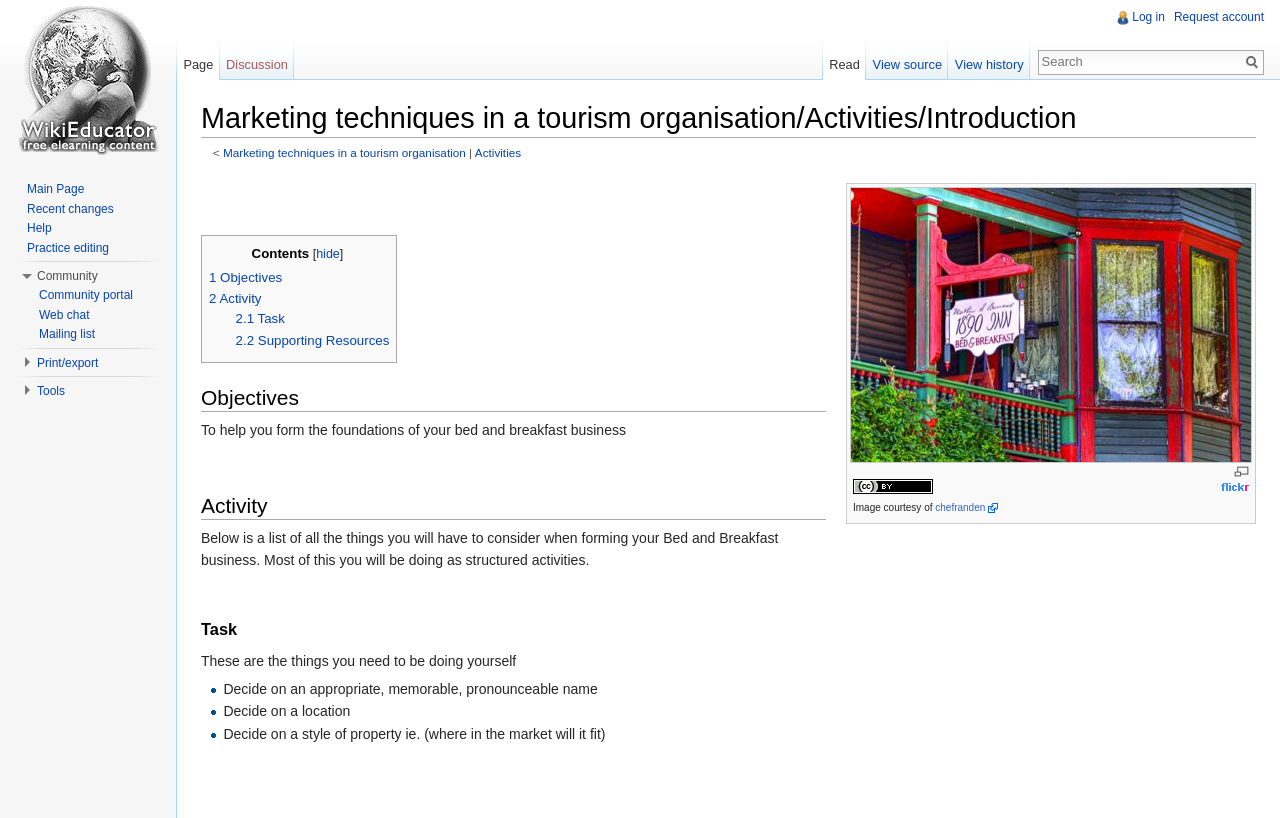Identify the bounding box coordinates of the section that should be clicked to achieve the task described: "Go to the community portal".

[0.03, 0.352, 0.104, 0.369]